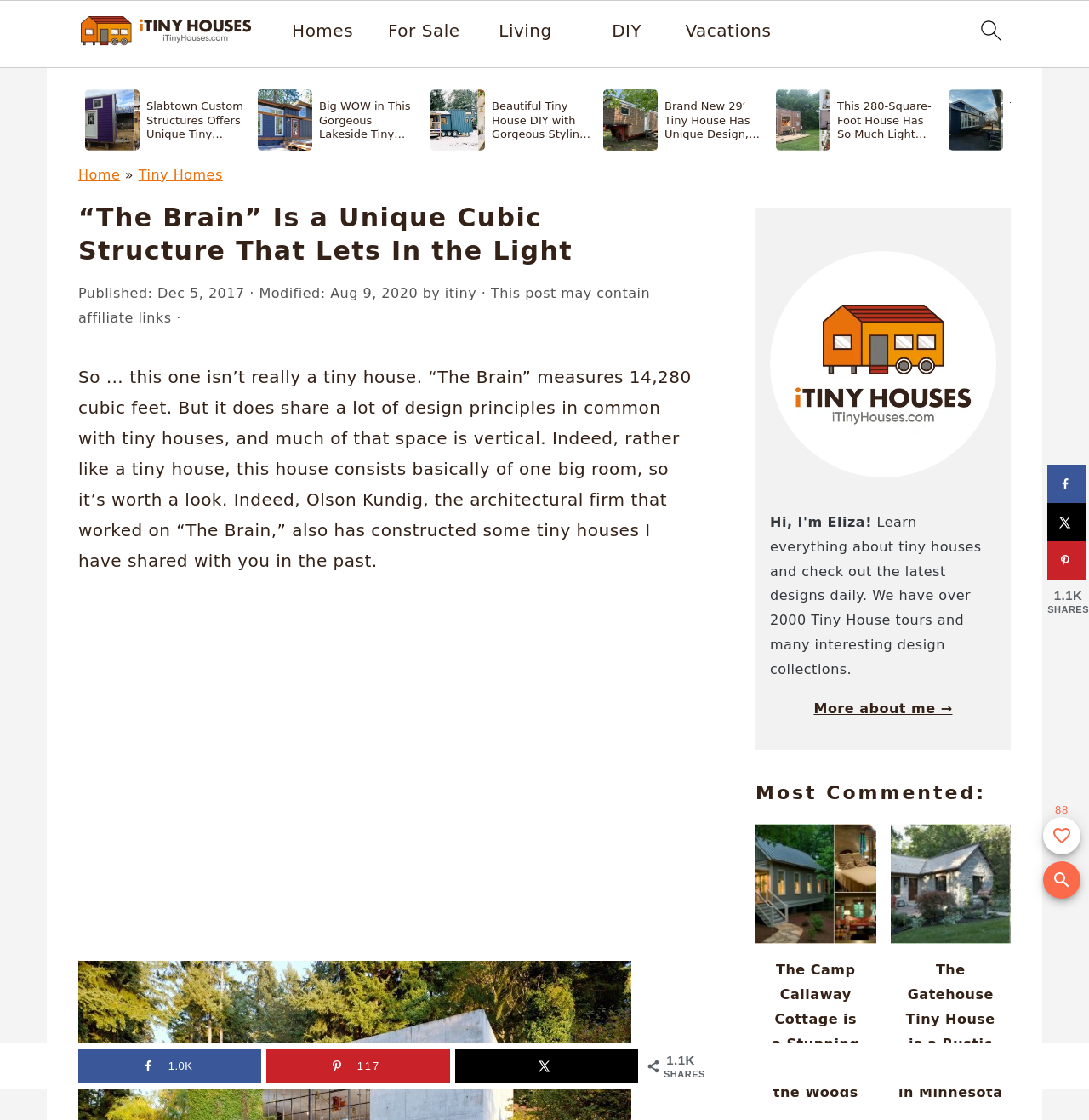Please identify the bounding box coordinates of the clickable area that will fulfill the following instruction: "go to homepage". The coordinates should be in the format of four float numbers between 0 and 1, i.e., [left, top, right, bottom].

[0.074, 0.0, 0.23, 0.062]